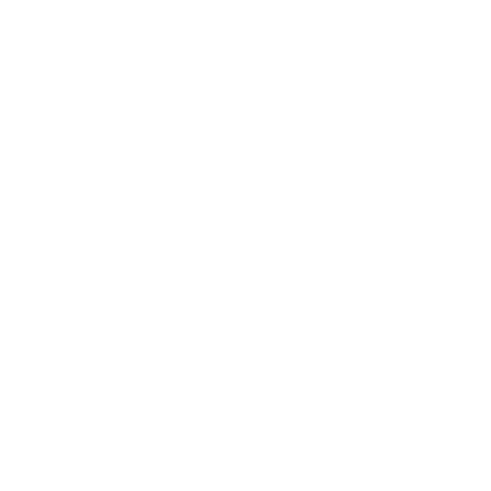Describe the scene in the image with detailed observations.

The image features three extraordinary tankards by Laura Knight, showcasing her unique artistry and craftsmanship. Each tankard is intricately designed, reflecting a blend of traditional aesthetics and contemporary flair. The craftsmanship highlights the vibrant colors and detailed patterns typical of Knight's work, making each piece a stunning decorative item. These tankards are not just functional containers; they embody a narrative of artistic expression, perfect for collectors and admirers of fine art pottery. The tanks symbolize the intersection of functionality and art, designed to evoke appreciation and admiration.